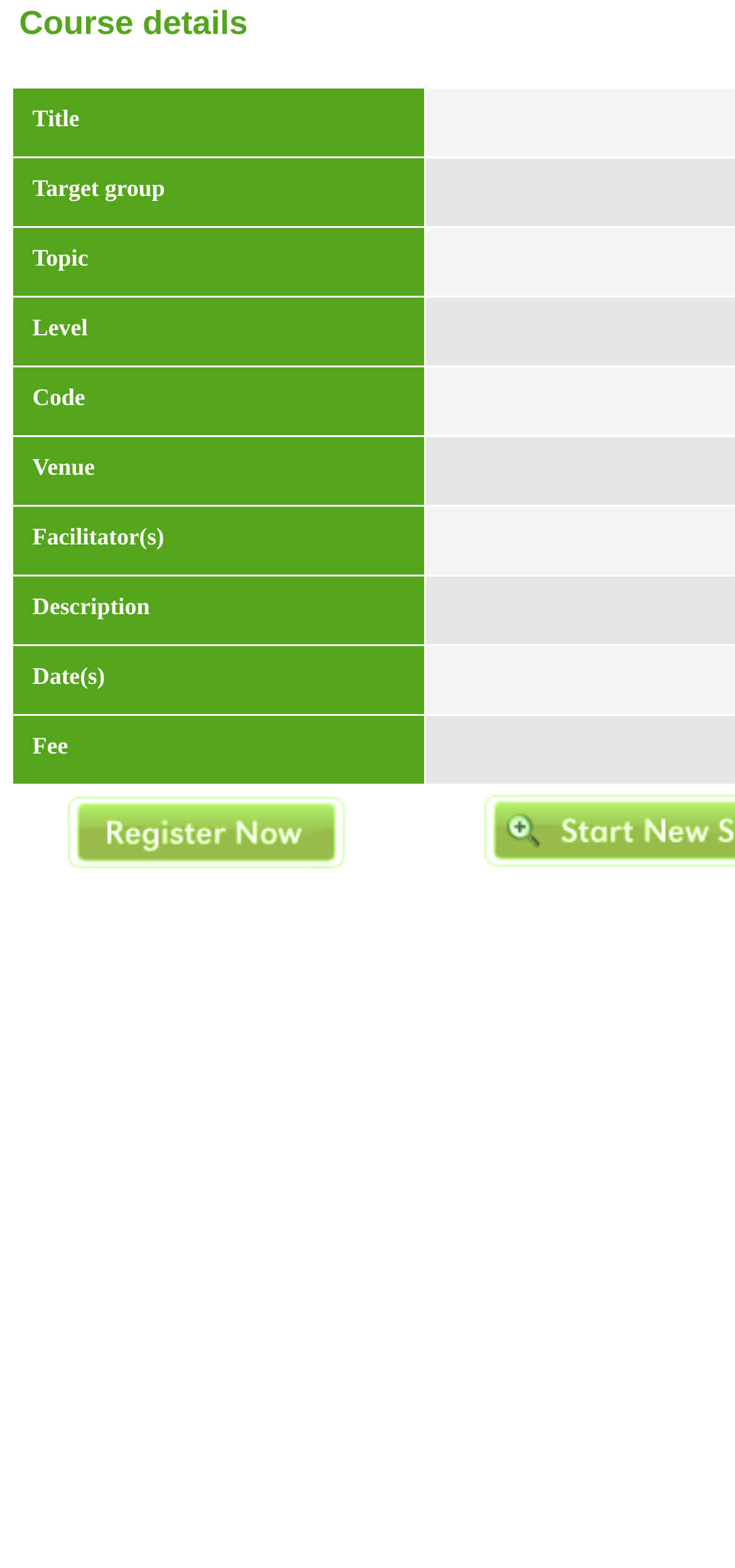Based on the element description Register Kohia Course online, identify the bounding box coordinates for the UI element. The coordinates should be in the format (top-left x, top-left y, bottom-right x, bottom-right y) and within the 0 to 1 range.

[0.093, 0.507, 0.473, 0.554]